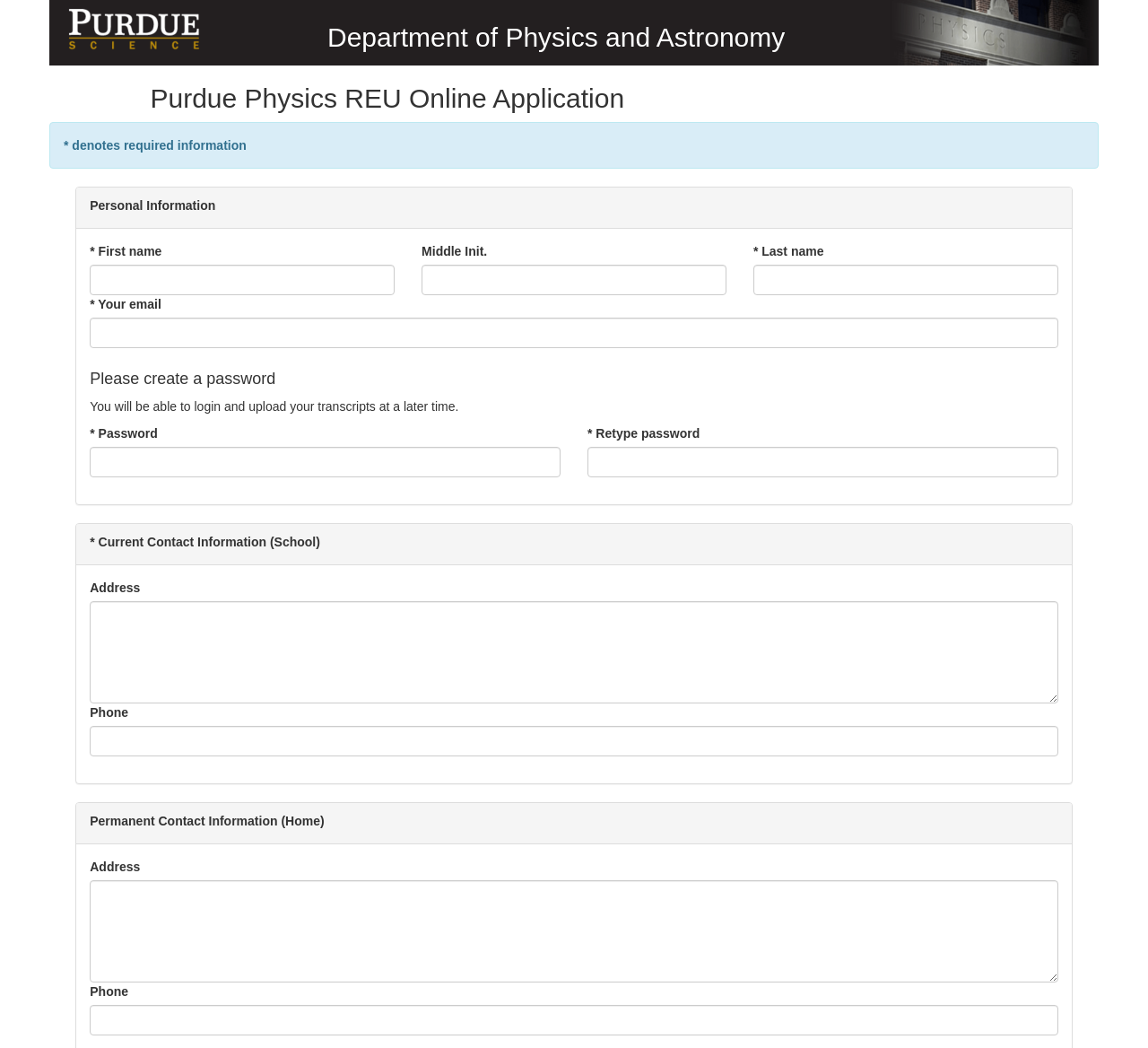Using the given element description, provide the bounding box coordinates (top-left x, top-left y, bottom-right x, bottom-right y) for the corresponding UI element in the screenshot: Why We Pay Dues

None